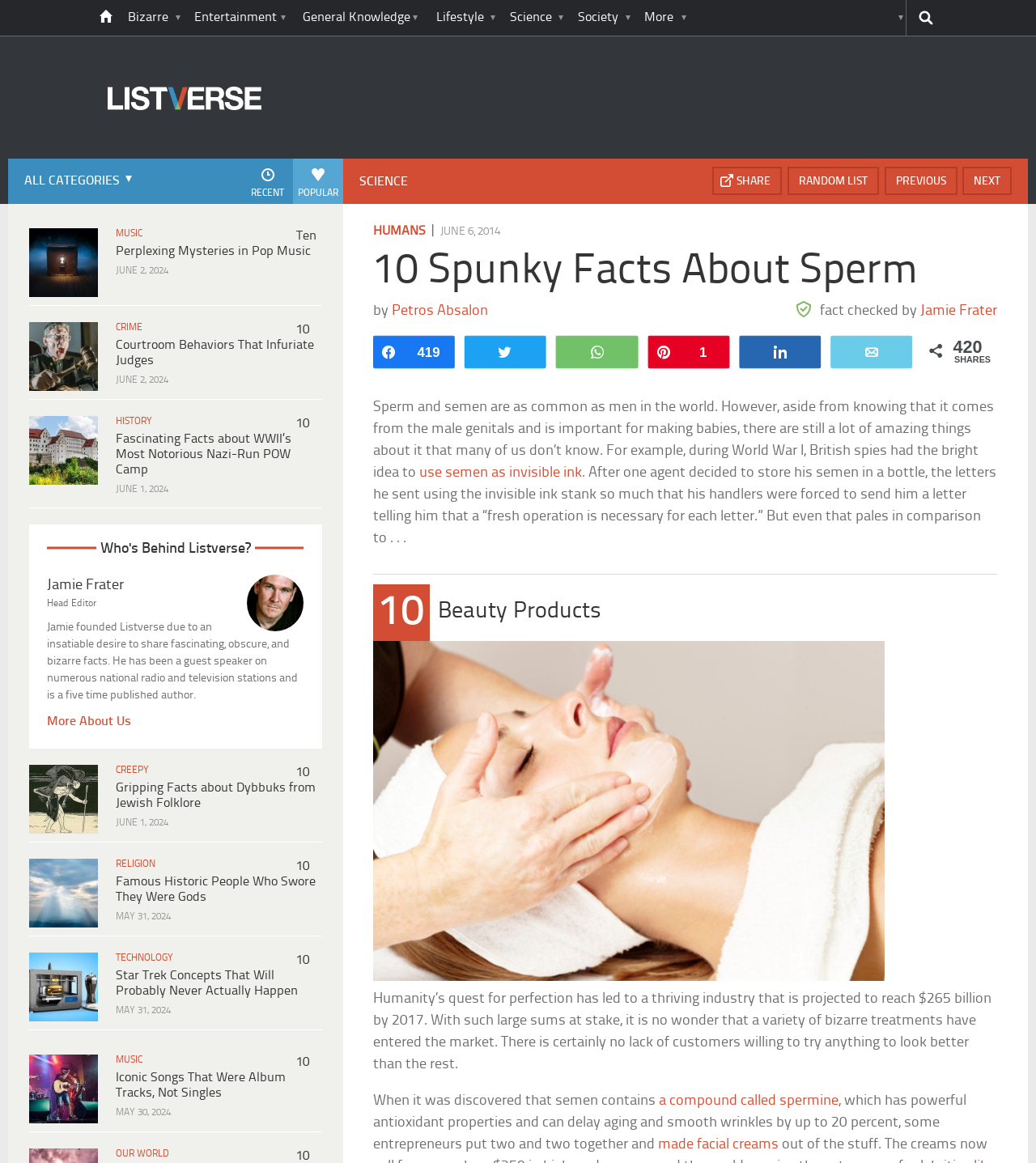Find the bounding box coordinates of the clickable area that will achieve the following instruction: "go home".

[0.118, 0.0, 0.148, 0.031]